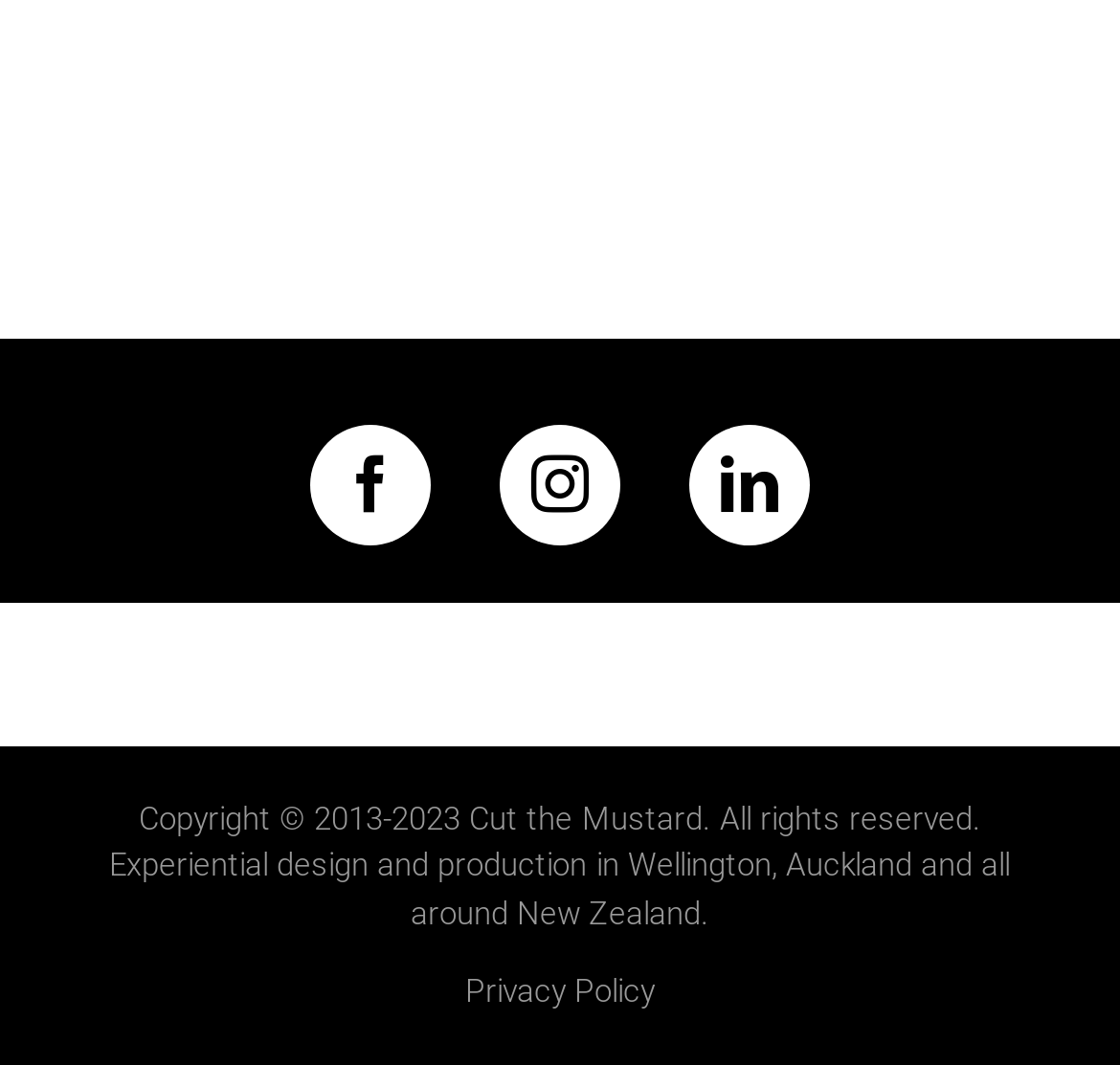Please determine the bounding box coordinates for the element with the description: "aria-label="linkedin" title="LinkedIn"".

[0.615, 0.399, 0.723, 0.512]